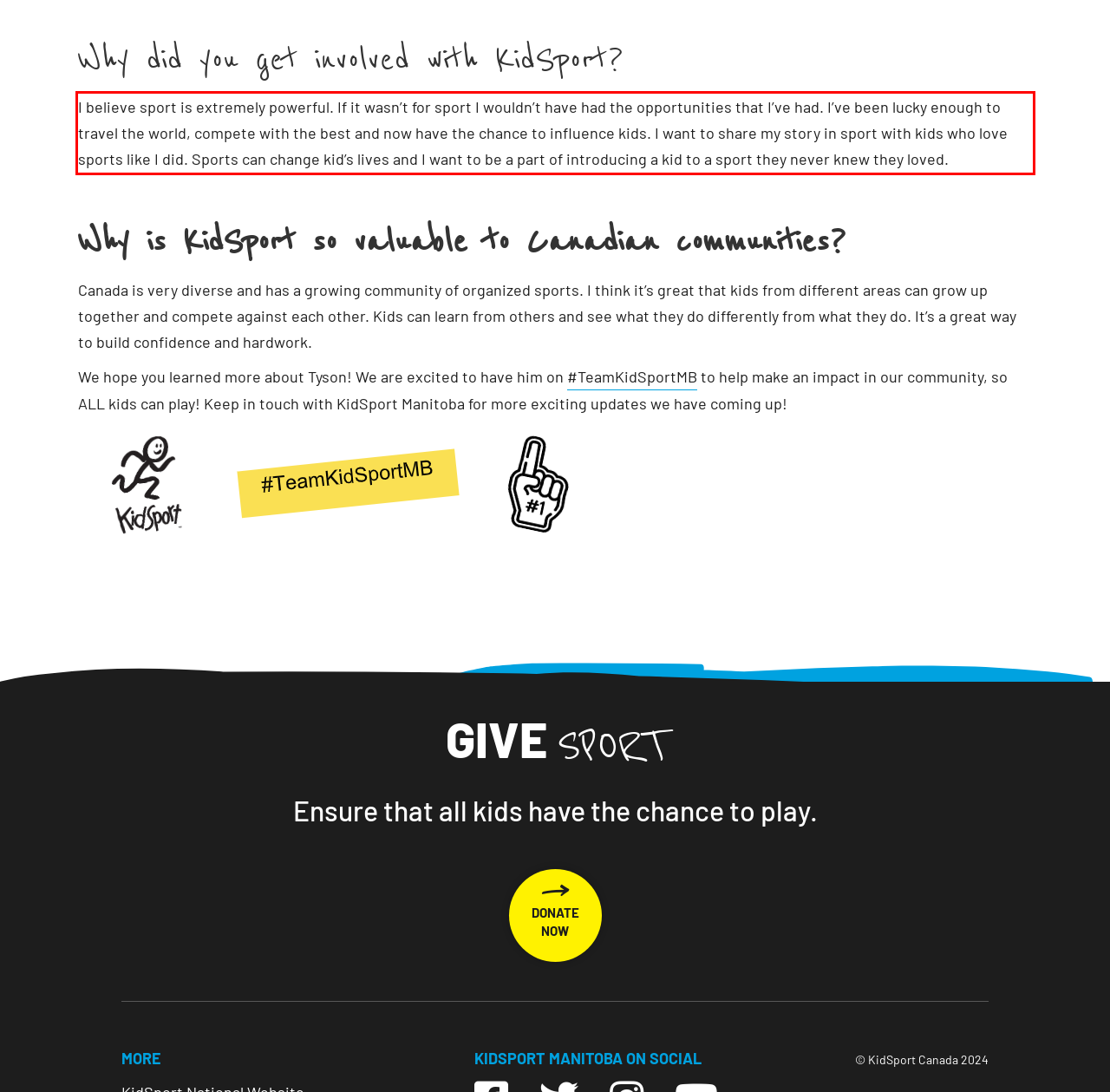Analyze the webpage screenshot and use OCR to recognize the text content in the red bounding box.

I believe sport is extremely powerful. If it wasn’t for sport I wouldn’t have had the opportunities that I’ve had. I’ve been lucky enough to travel the world, compete with the best and now have the chance to influence kids. I want to share my story in sport with kids who love sports like I did. Sports can change kid’s lives and I want to be a part of introducing a kid to a sport they never knew they loved.